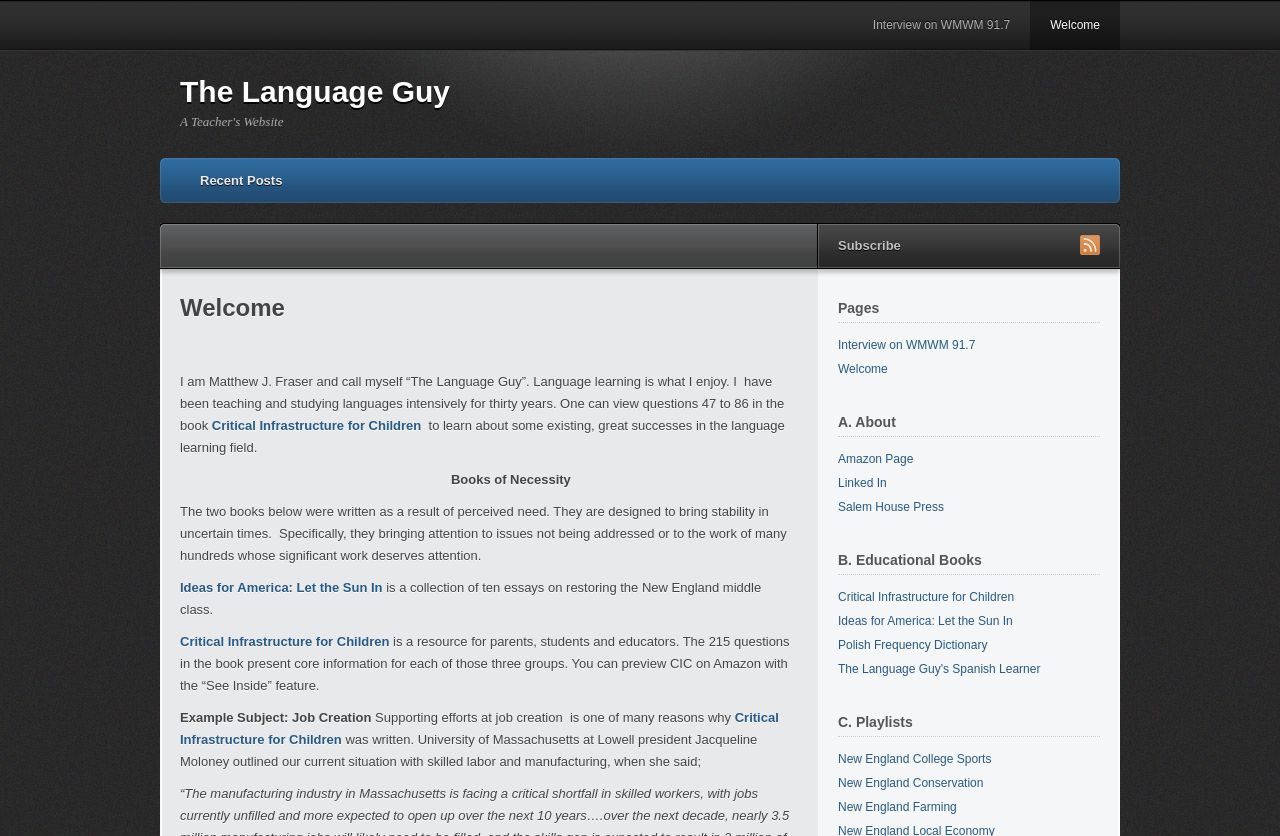What is the purpose of the book 'Critical Infrastructure for Children'?
Using the image as a reference, give a one-word or short phrase answer.

A resource for parents, students, and educators